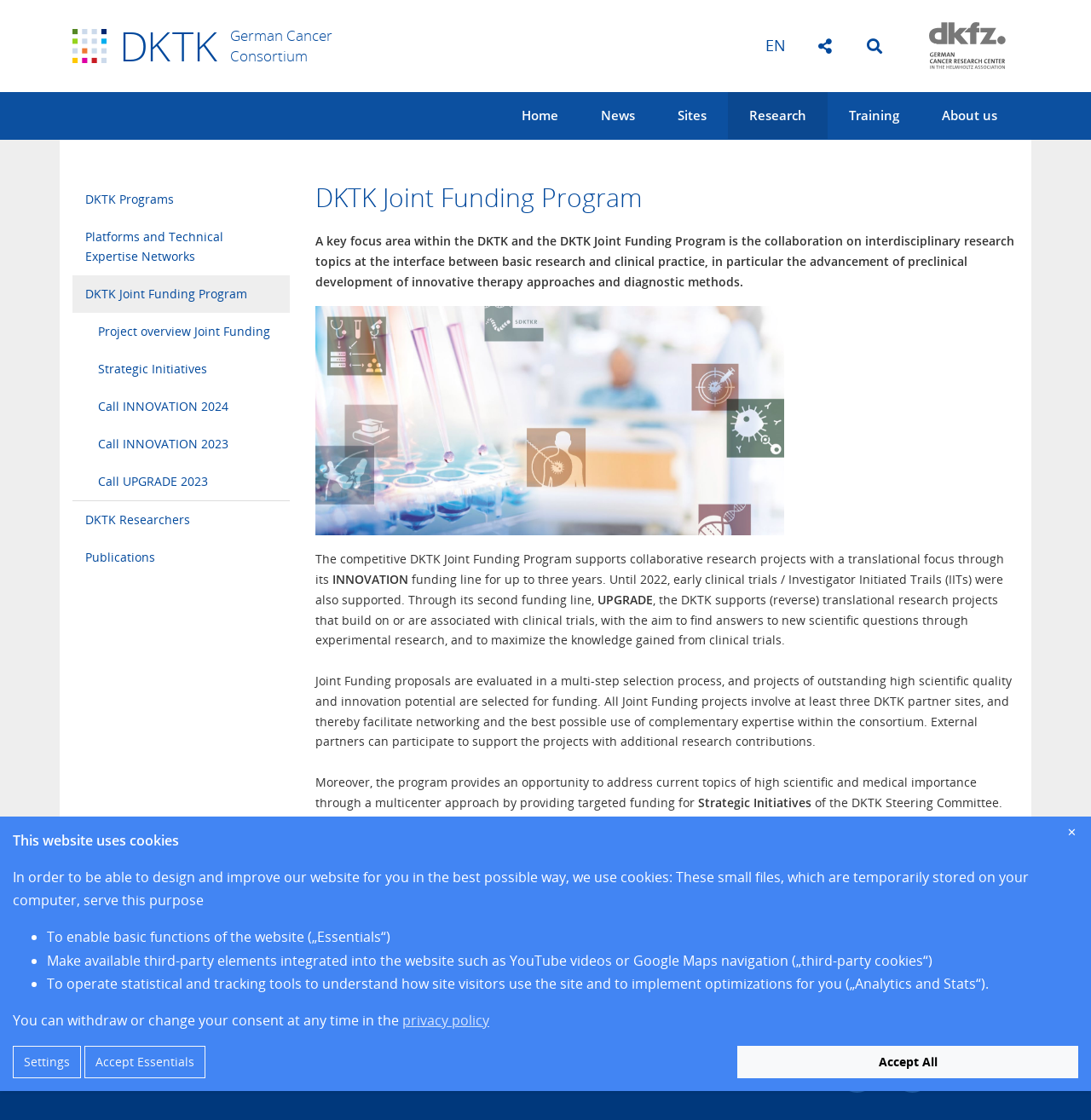Please look at the image and answer the question with a detailed explanation: What is the name of the program?

The name of the program can be found in the heading 'DKTK Joint Funding Program' which is located at the top of the webpage, and also in the link 'DKTK Joint Funding Program' under the main menu.